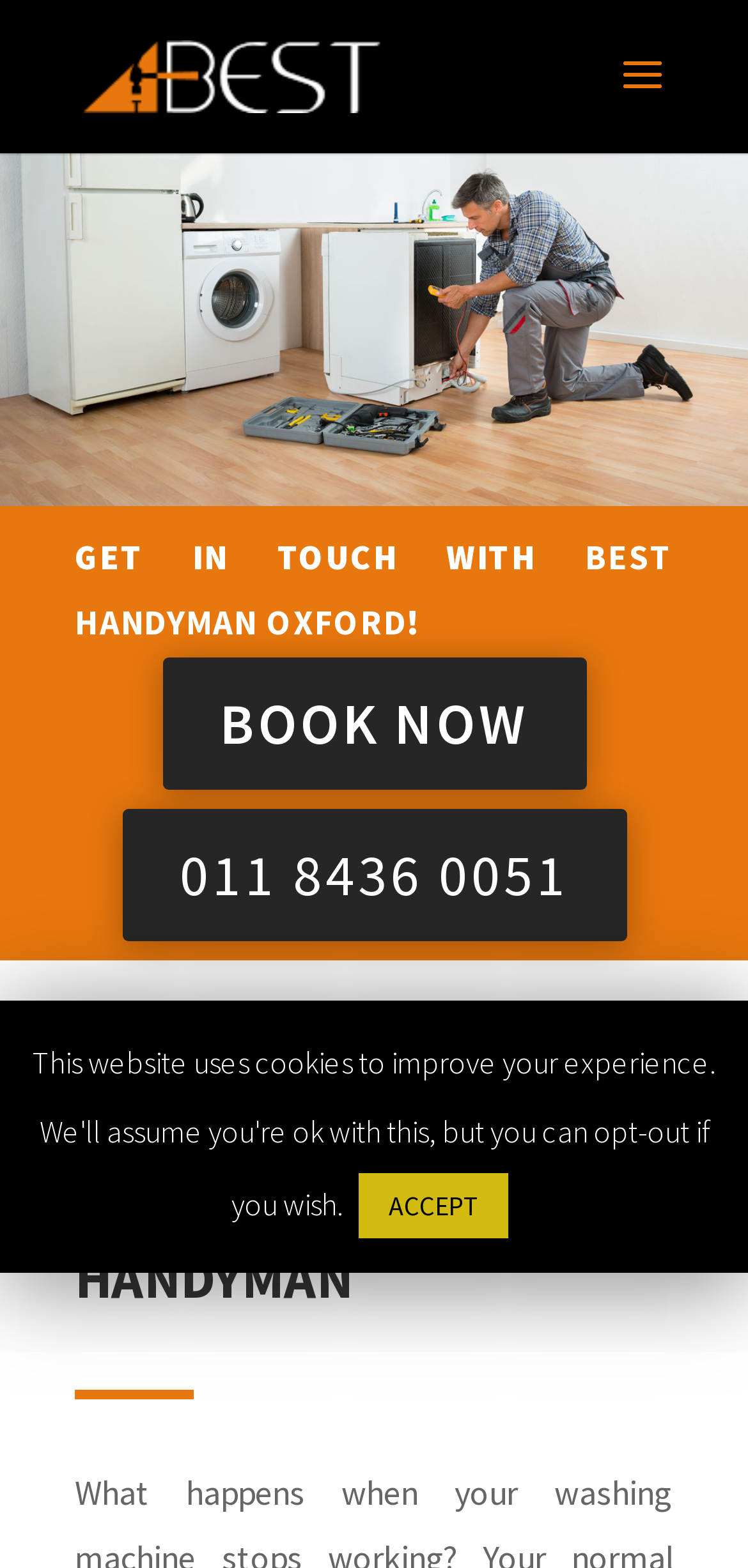Answer this question using a single word or a brief phrase:
What service does the handyman provide?

Appliances repair